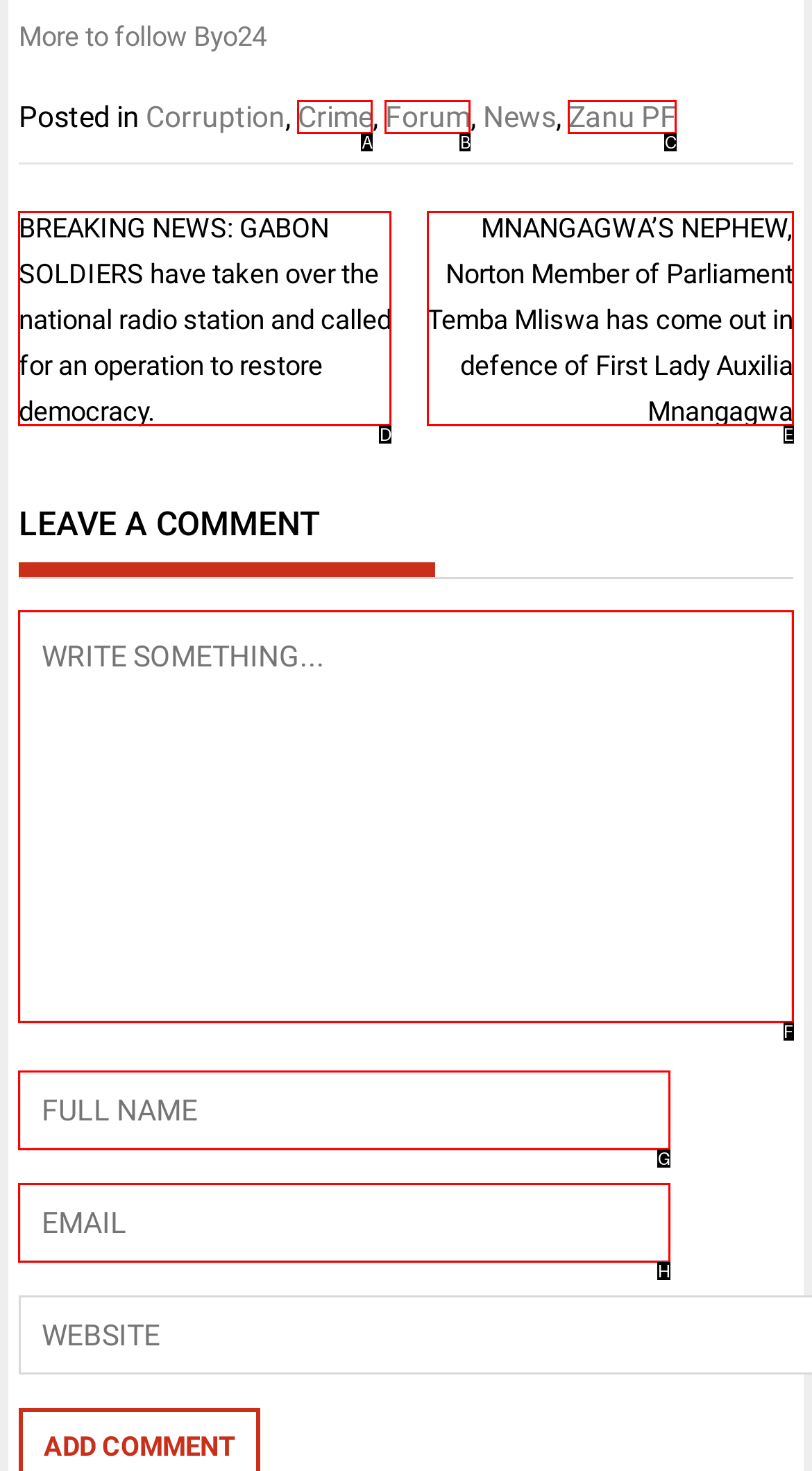Select the option that matches the description: Zanu PF. Answer with the letter of the correct option directly.

C